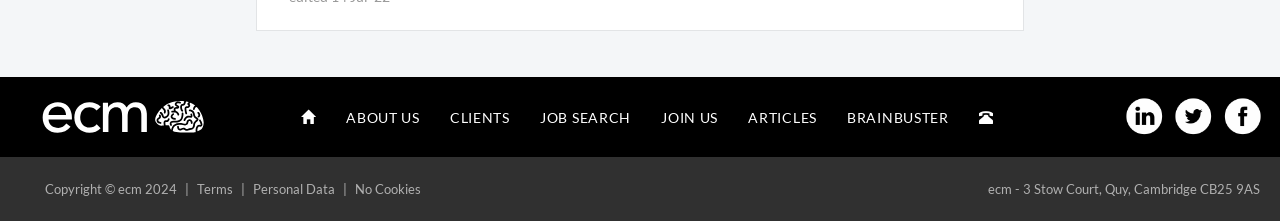Find the UI element described as: "aria-label="Home"" and predict its bounding box coordinates. Ensure the coordinates are four float numbers between 0 and 1, [left, top, right, bottom].

[0.224, 0.42, 0.259, 0.647]